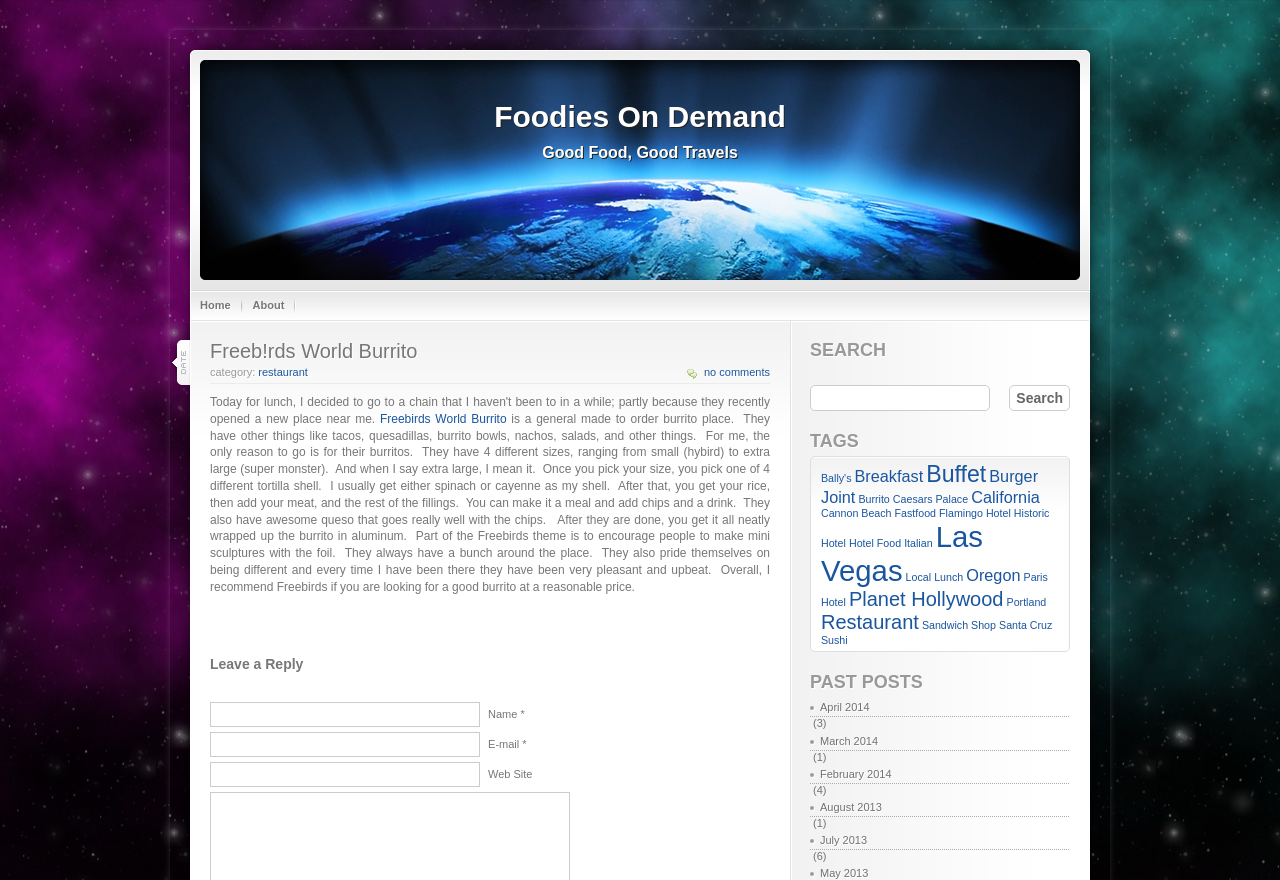Determine which piece of text is the heading of the webpage and provide it.

Foodies On Demand